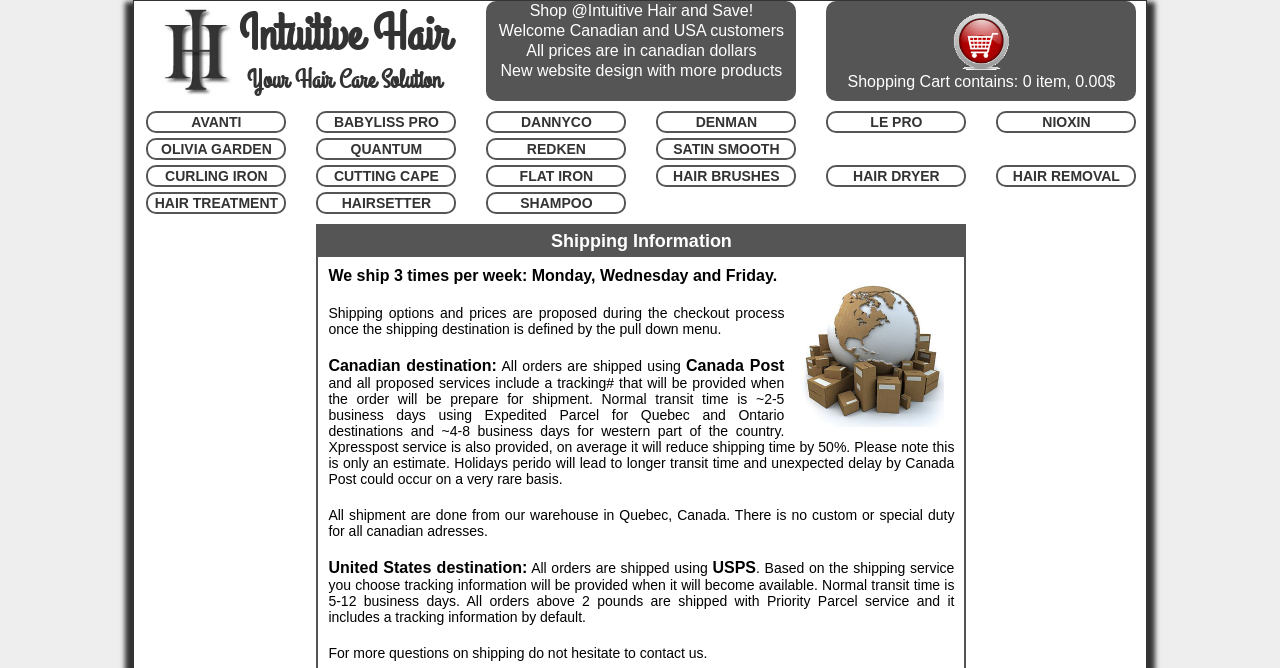How many items are in the shopping cart?
Refer to the image and provide a one-word or short phrase answer.

0